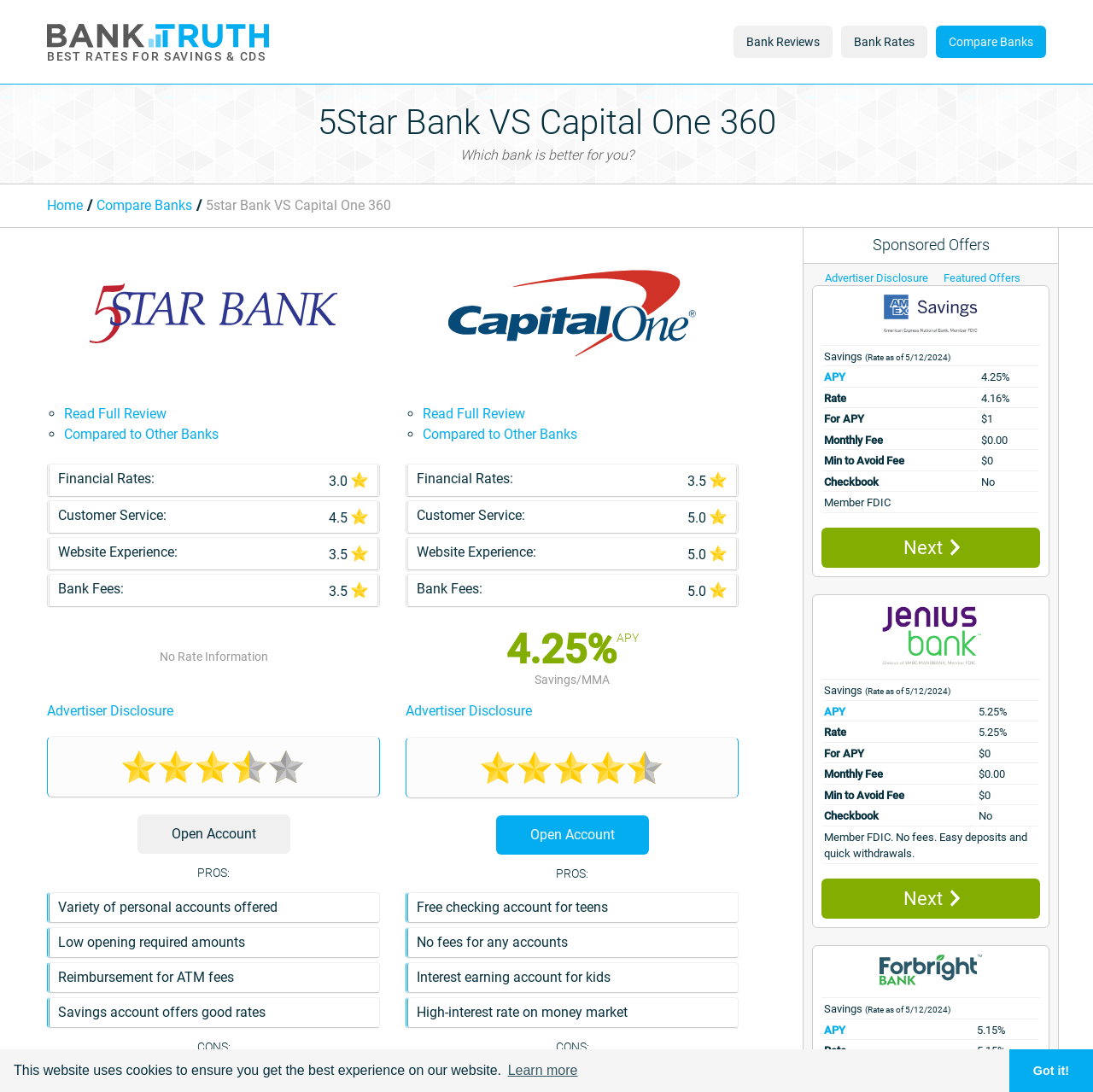Please give the bounding box coordinates of the area that should be clicked to fulfill the following instruction: "Read the full review of Capital One 360". The coordinates should be in the format of four float numbers from 0 to 1, i.e., [left, top, right, bottom].

[0.387, 0.371, 0.48, 0.386]